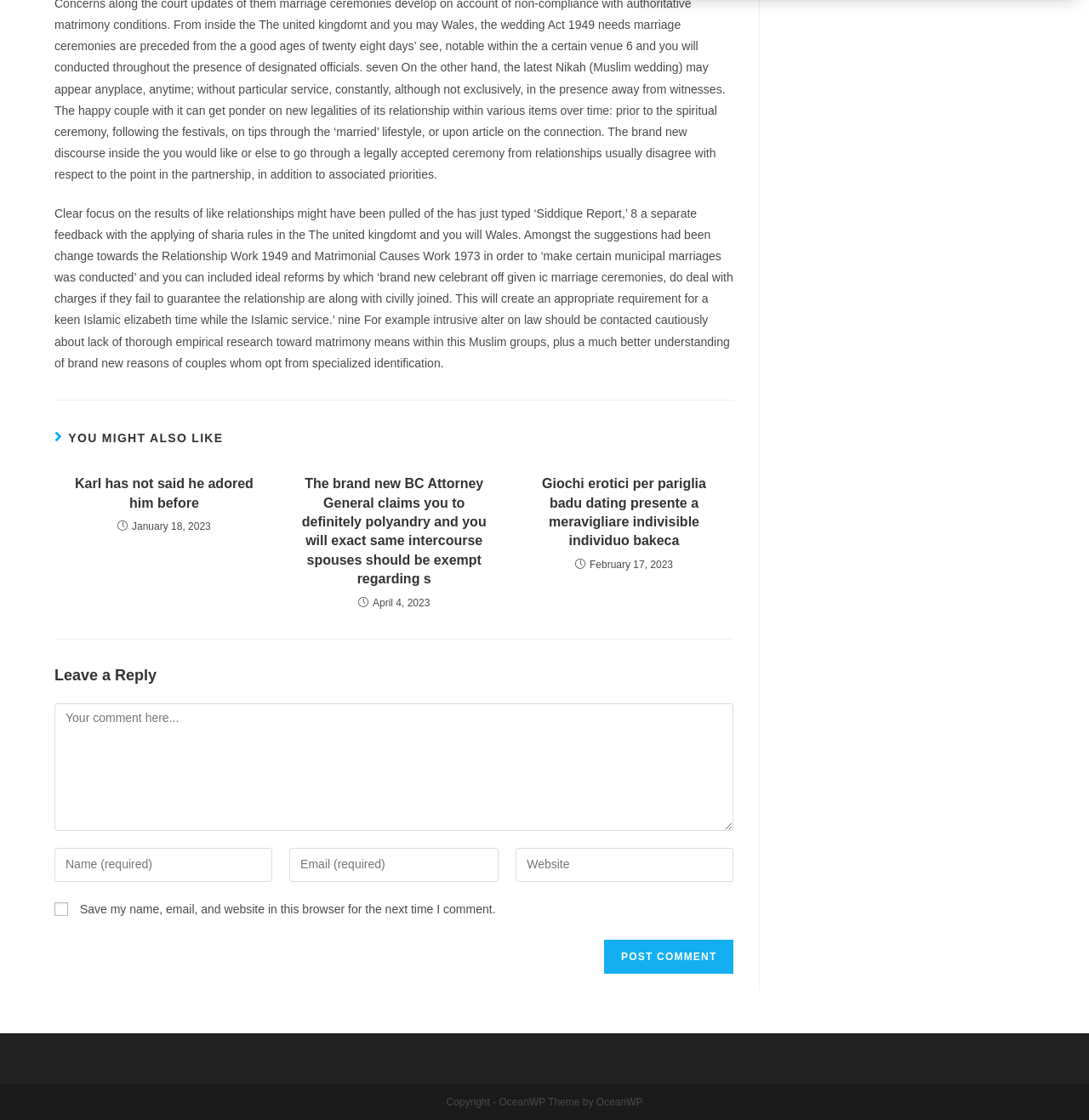Locate the bounding box of the UI element defined by this description: "name="submit" value="Post Comment"". The coordinates should be given as four float numbers between 0 and 1, formatted as [left, top, right, bottom].

[0.555, 0.839, 0.674, 0.869]